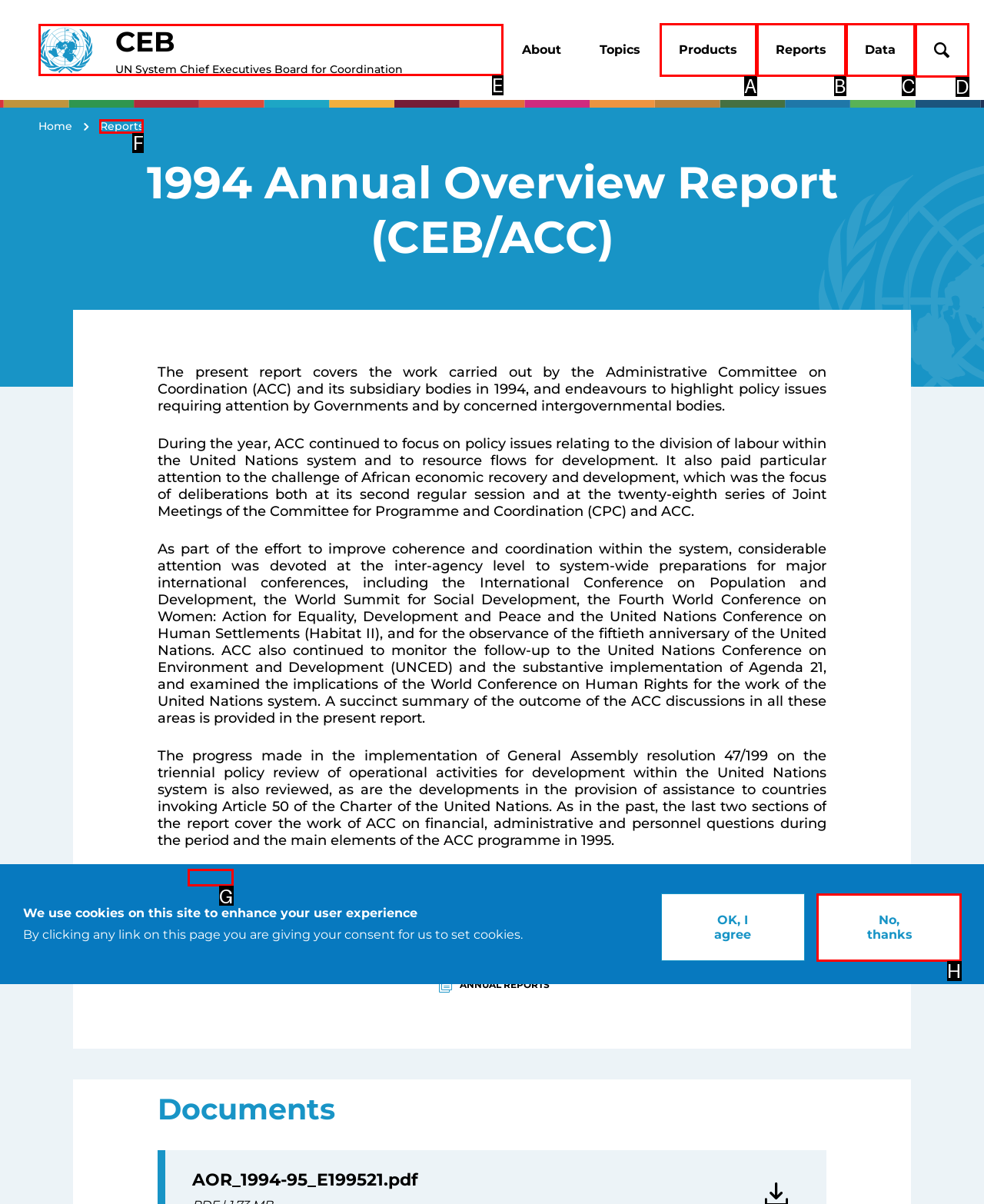Identify the appropriate choice to fulfill this task: Click on 'Places you must visit in your life'
Respond with the letter corresponding to the correct option.

None